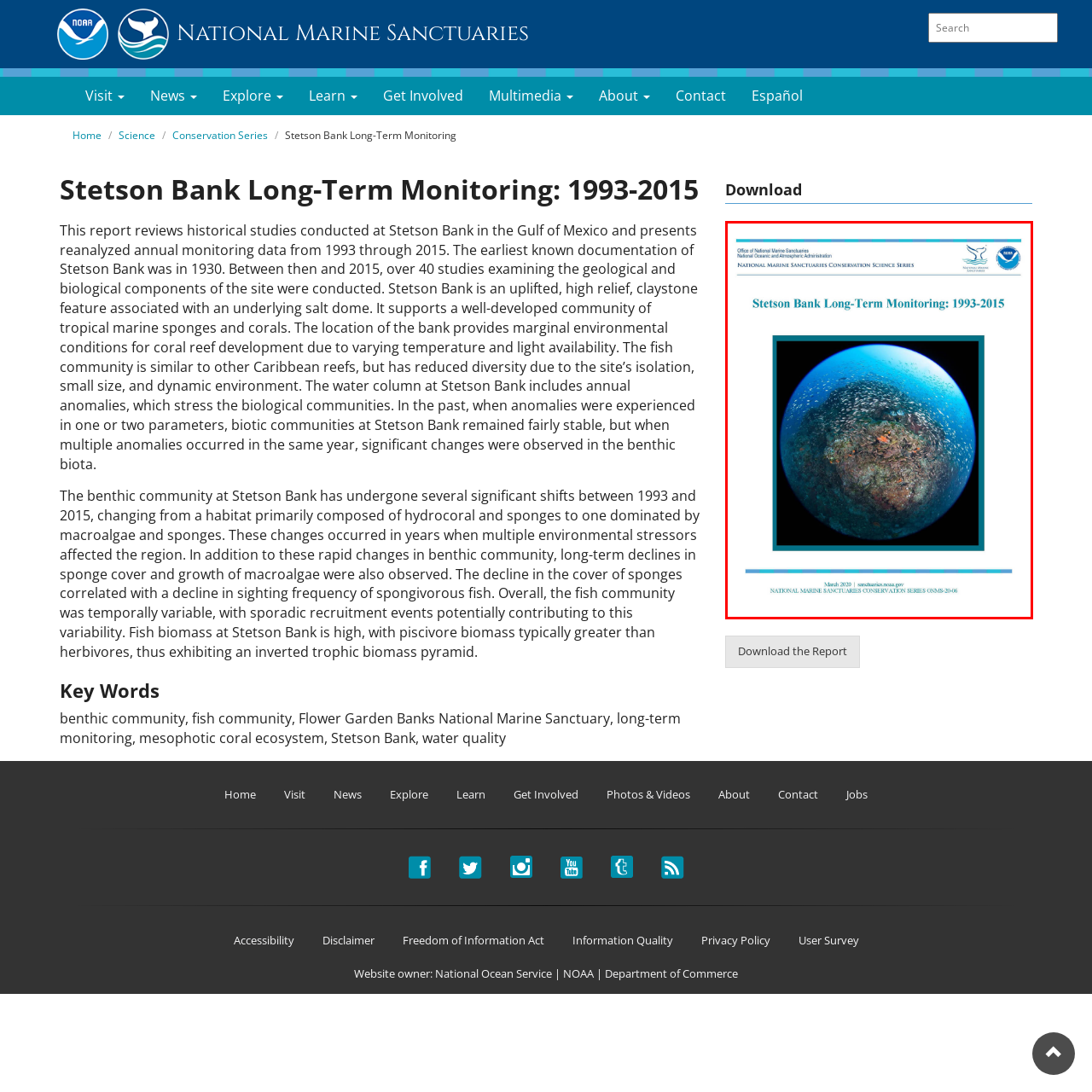Pay attention to the section of the image delineated by the white outline and provide a detailed response to the subsequent question, based on your observations: 
What is the publication date of the report?

The publication date of the report is mentioned in the caption as March 2020, which indicates when the report was published after collecting data from 1993 to 2015.